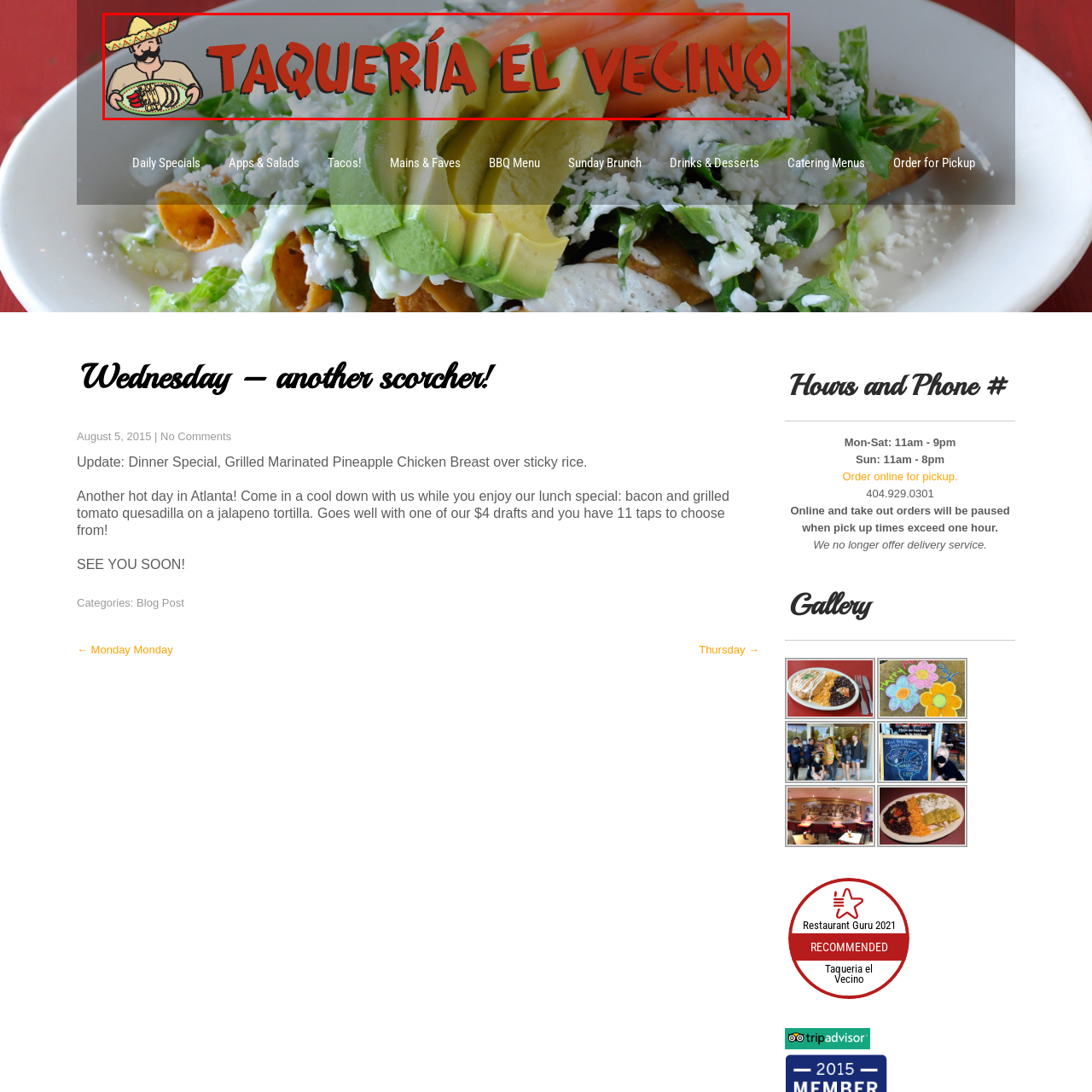Observe the image within the red outline and respond to the ensuing question with a detailed explanation based on the visual aspects of the image: 
What is the tone of the restaurant's atmosphere?

The caption describes the design as 'conveying a friendly and welcoming atmosphere', which implies that the tone of the restaurant is inviting and warm.